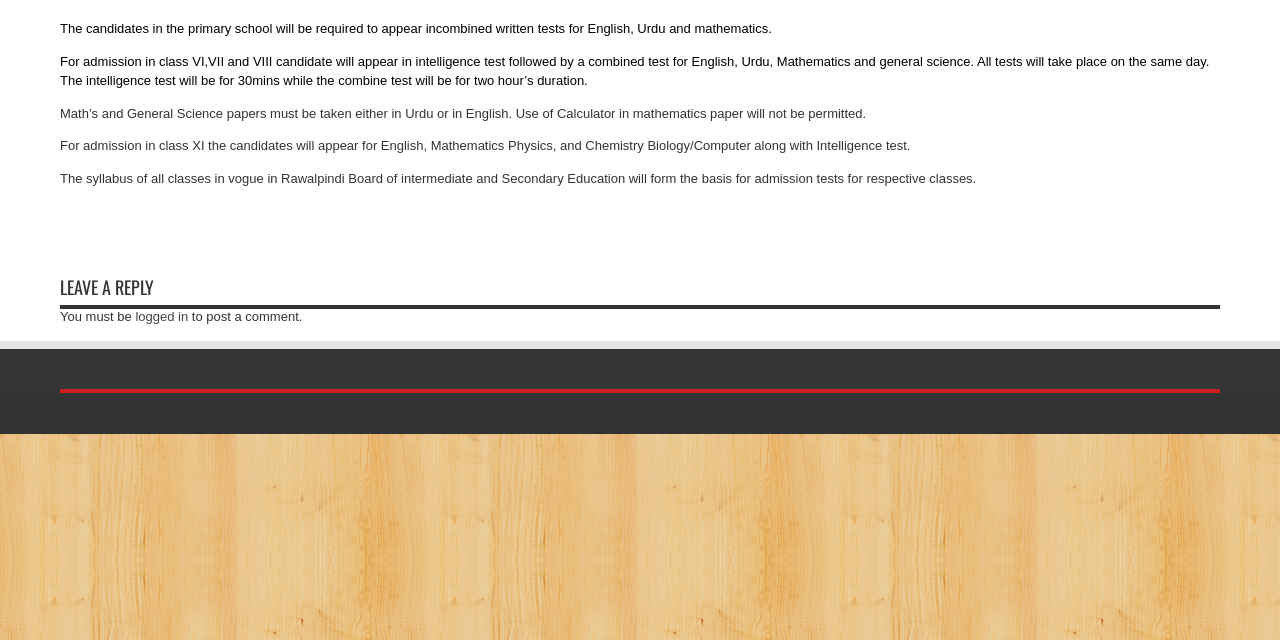Identify the bounding box for the element characterized by the following description: "logged in".

[0.106, 0.482, 0.147, 0.505]